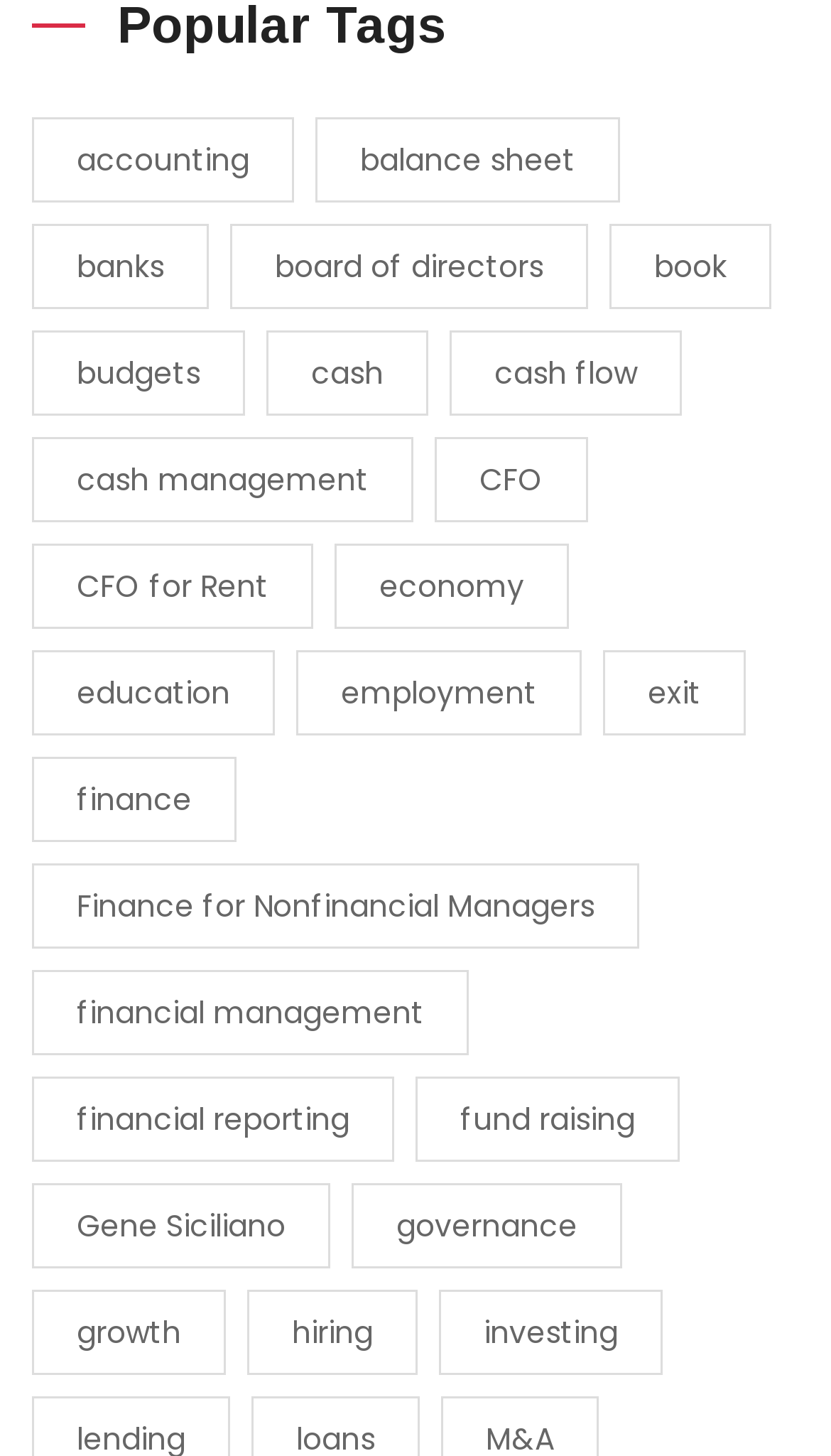Please find the bounding box coordinates of the section that needs to be clicked to achieve this instruction: "browse investing resources".

[0.528, 0.886, 0.797, 0.944]